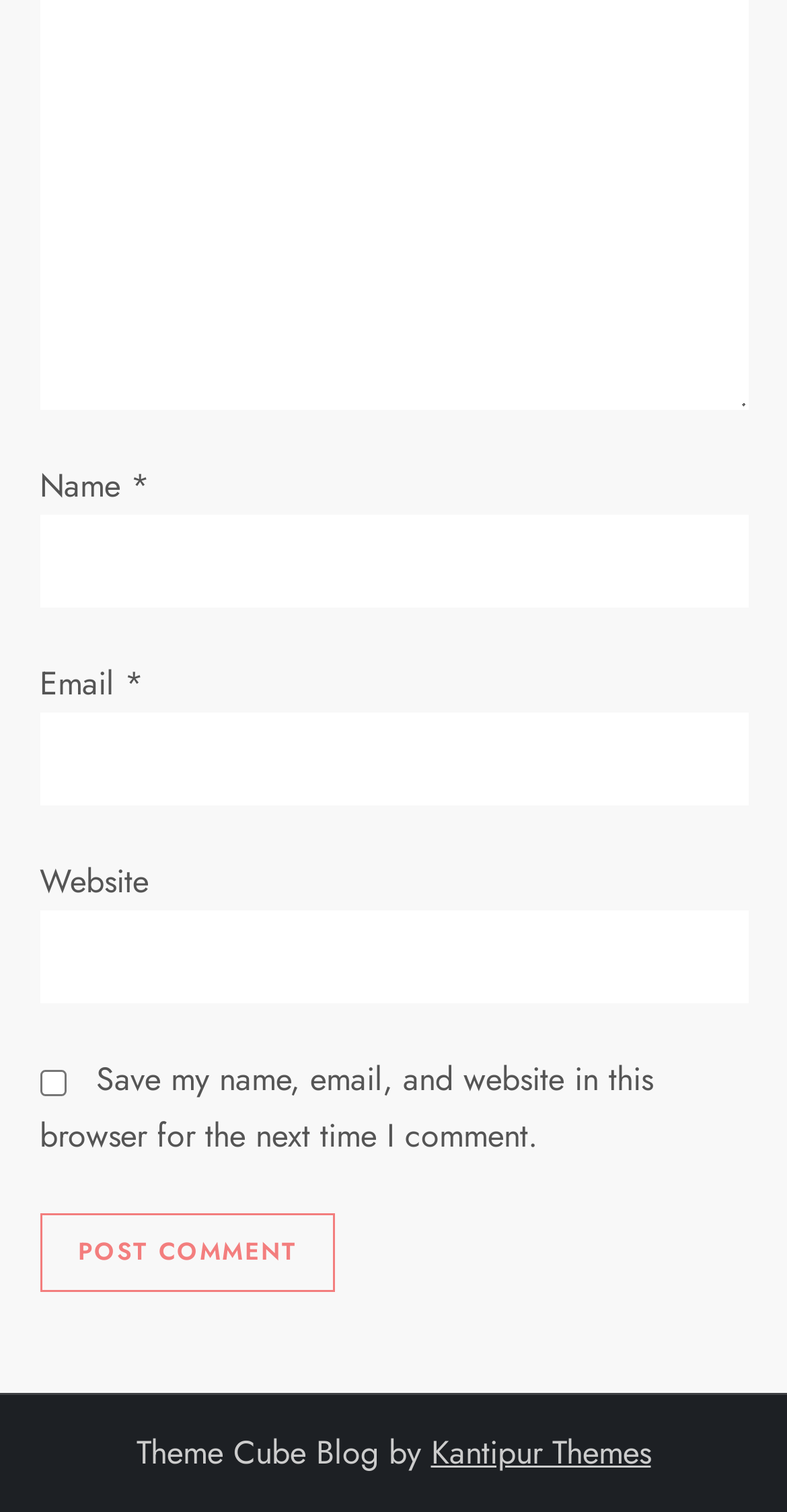Extract the bounding box coordinates of the UI element described: "parent_node: Website name="url"". Provide the coordinates in the format [left, top, right, bottom] with values ranging from 0 to 1.

[0.05, 0.602, 0.95, 0.663]